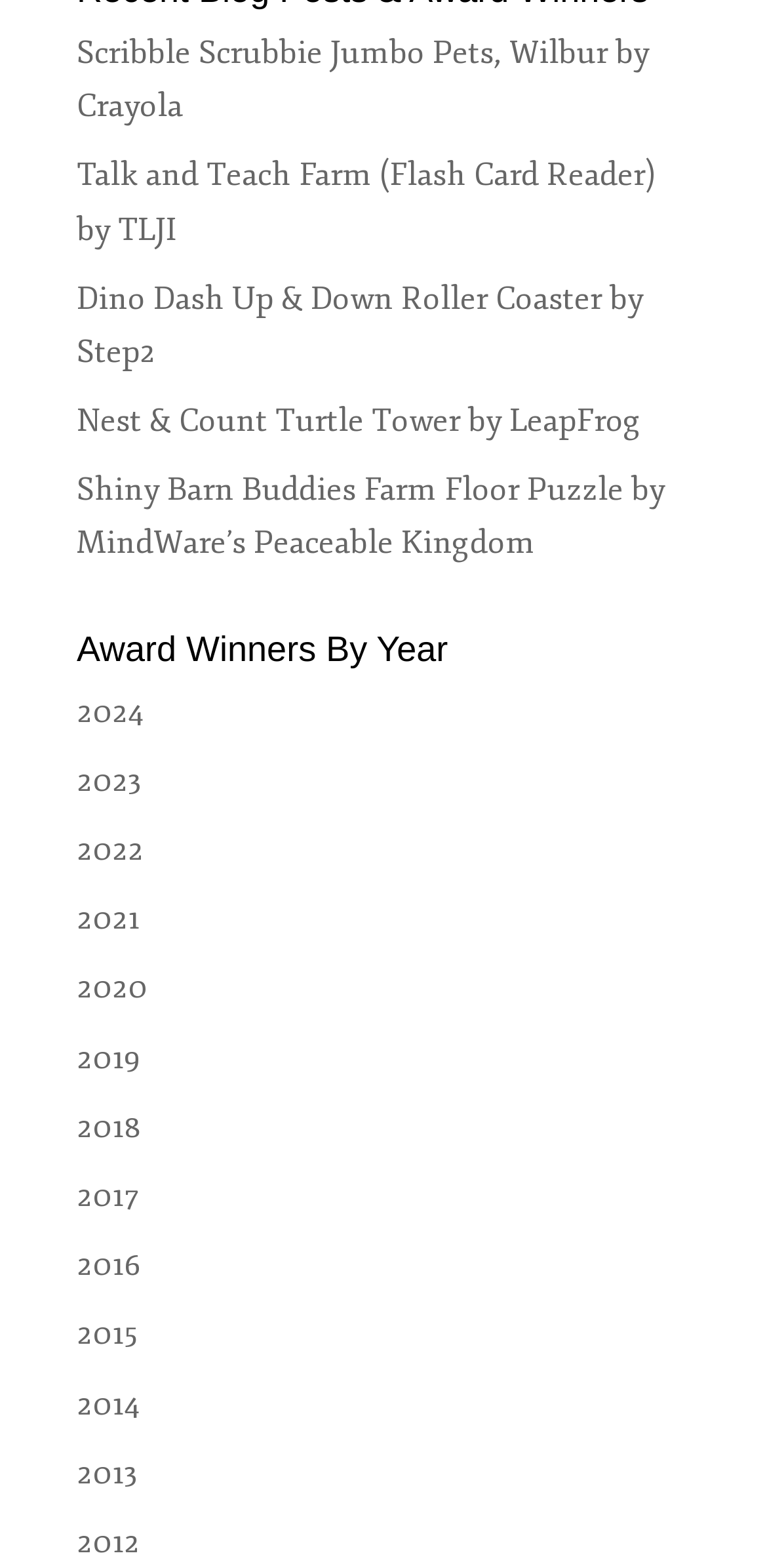Please identify the bounding box coordinates of the clickable area that will allow you to execute the instruction: "Explore Award Winners By Year".

[0.1, 0.402, 0.9, 0.437]